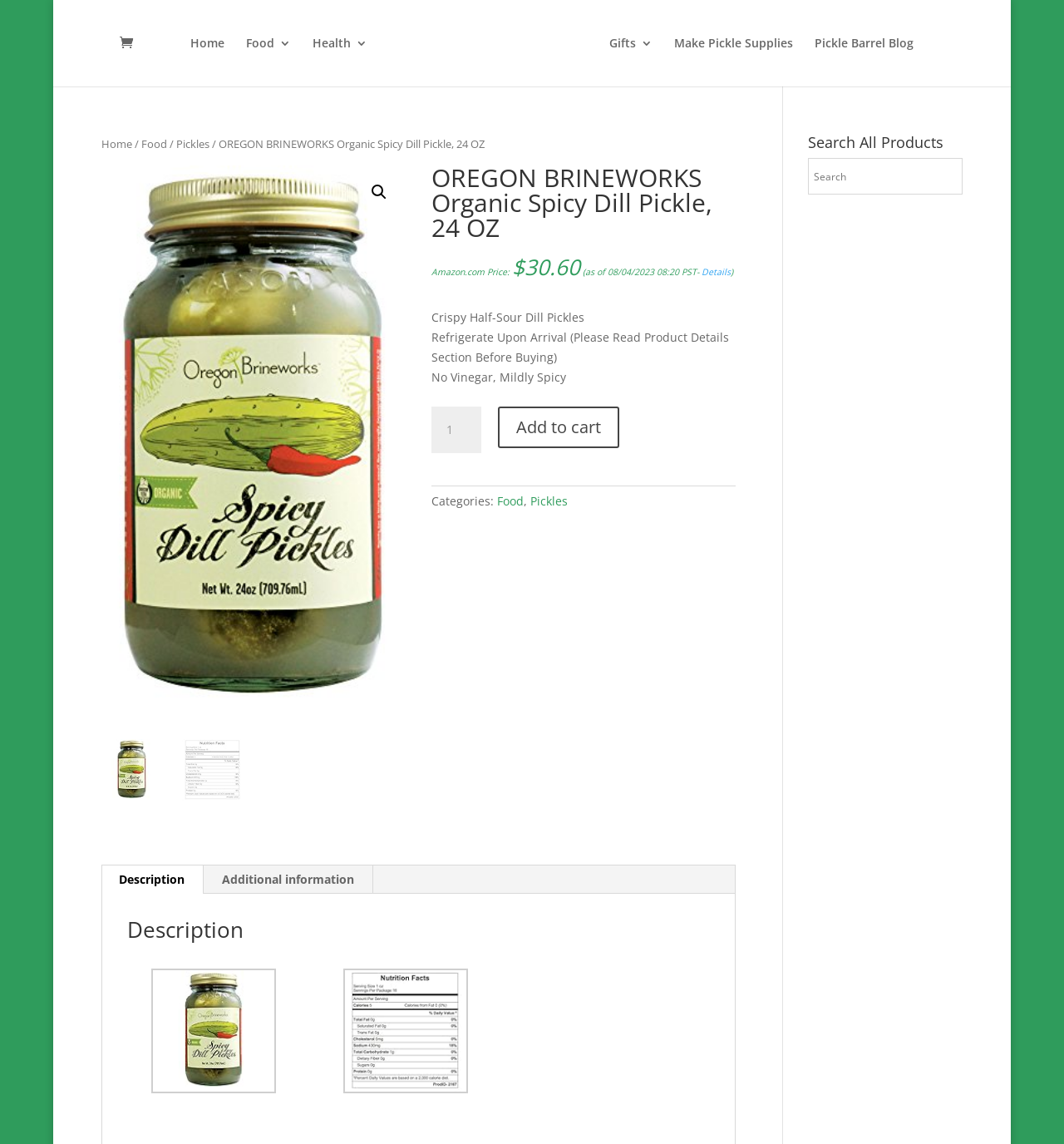Find the bounding box coordinates of the element to click in order to complete the given instruction: "Add to cart."

[0.468, 0.356, 0.582, 0.392]